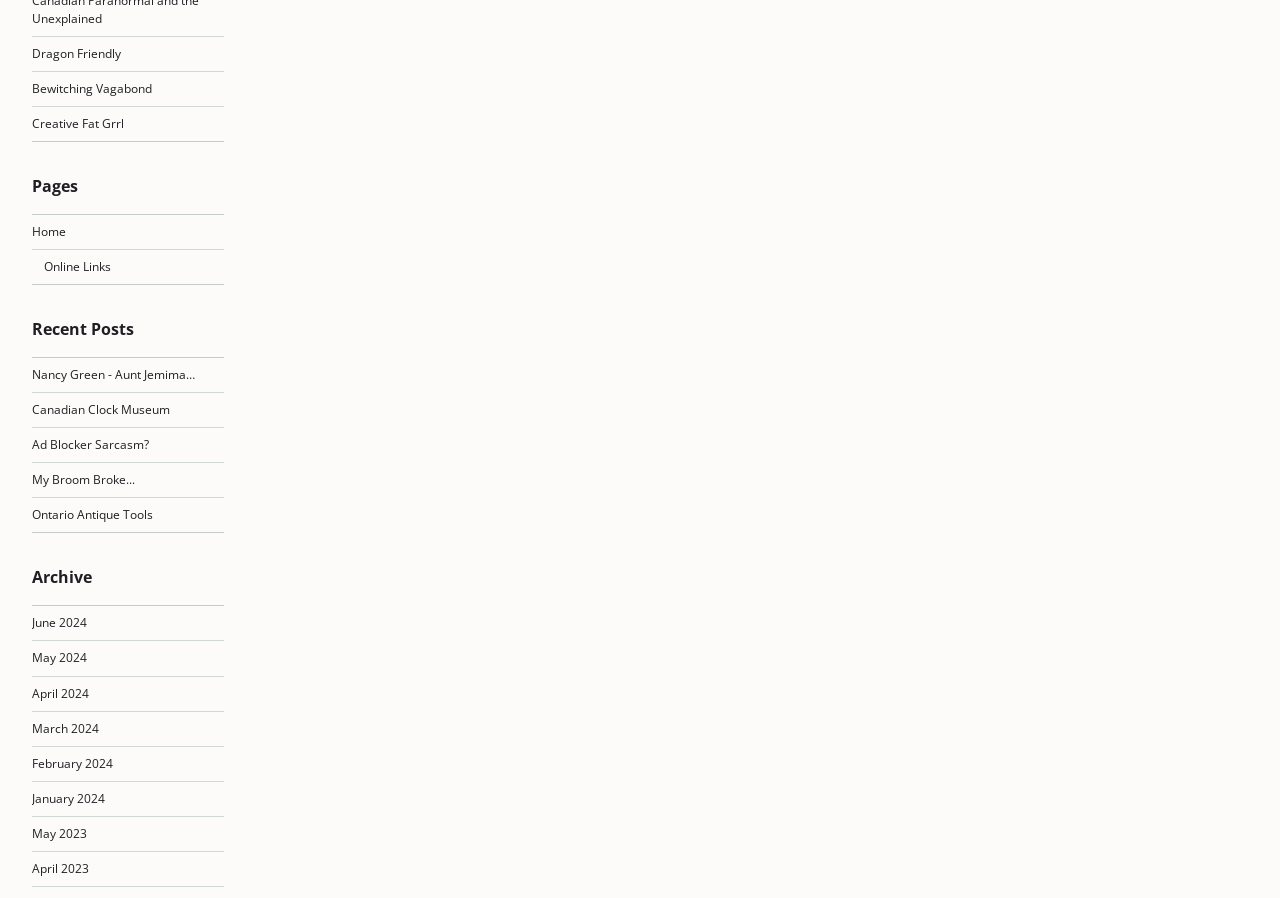Highlight the bounding box of the UI element that corresponds to this description: "Nancy Green - Aunt Jemima…".

[0.025, 0.408, 0.152, 0.427]